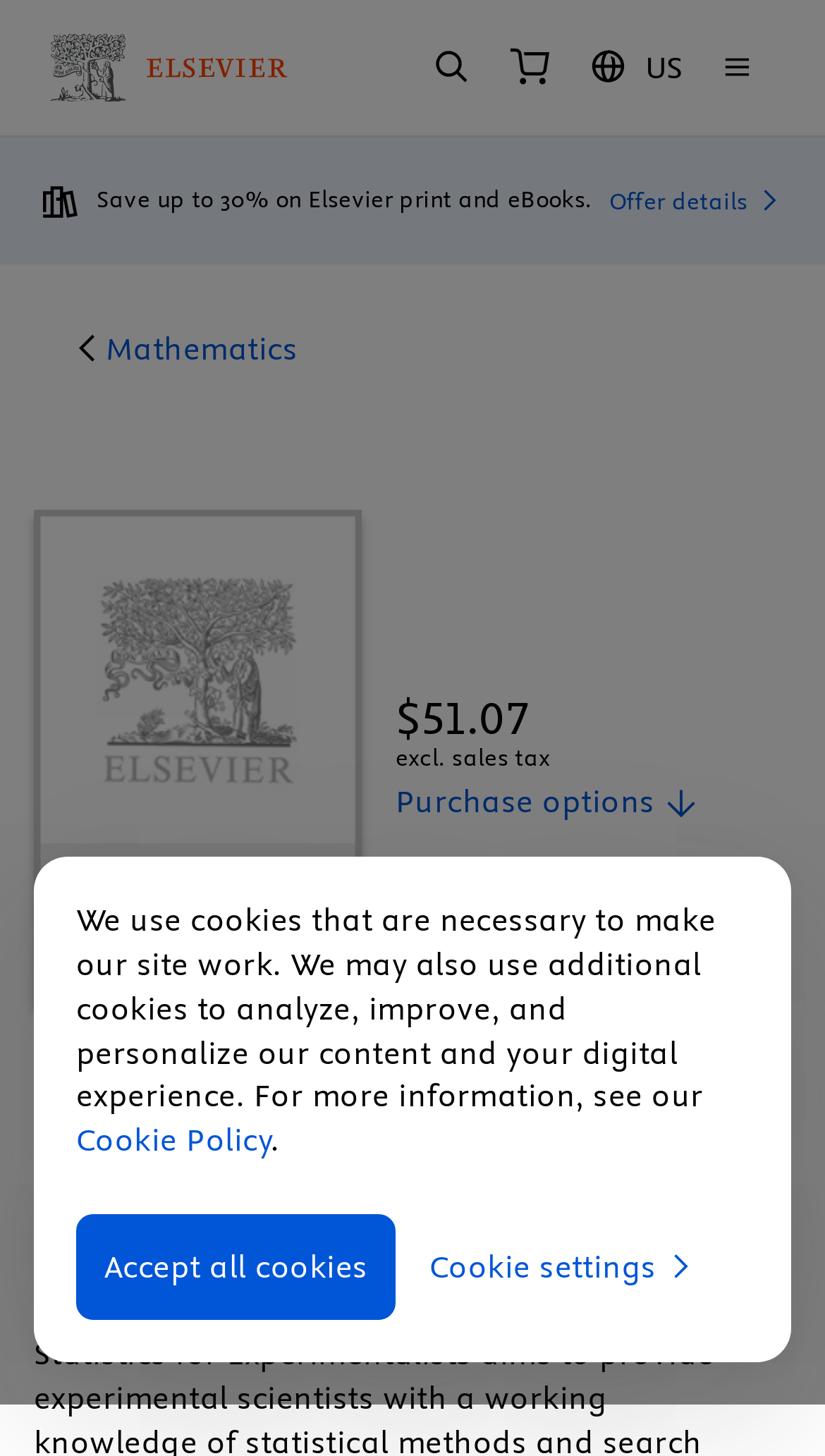What is the name of the book?
Can you give a detailed and elaborate answer to the question?

I found the answer by looking at the breadcrumbs navigation section, where it says 'Statistics for Experimentalists' as the last item. This suggests that the current page is about a book with this title.